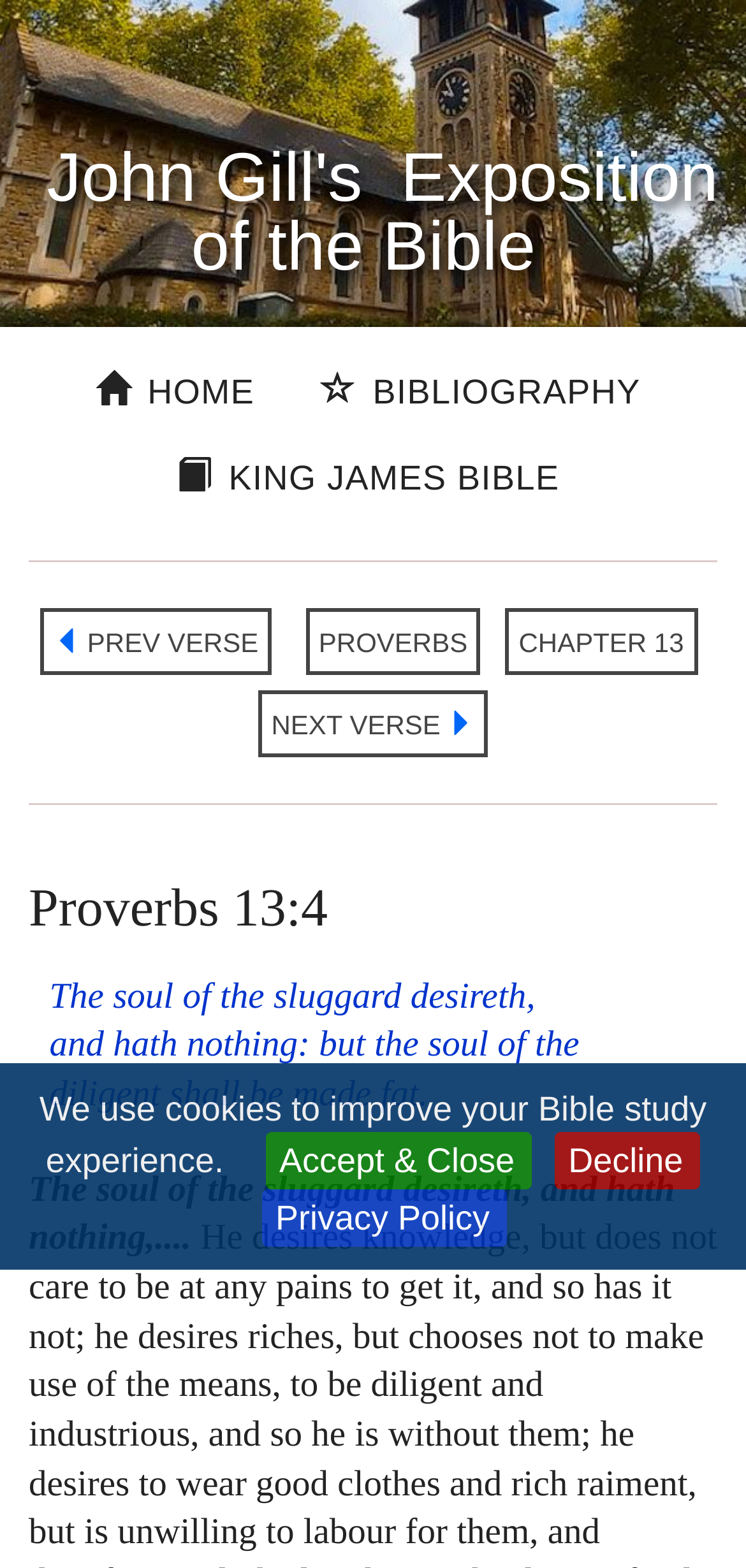Given the element description: "Decline", predict the bounding box coordinates of this UI element. The coordinates must be four float numbers between 0 and 1, given as [left, top, right, bottom].

[0.744, 0.722, 0.939, 0.759]